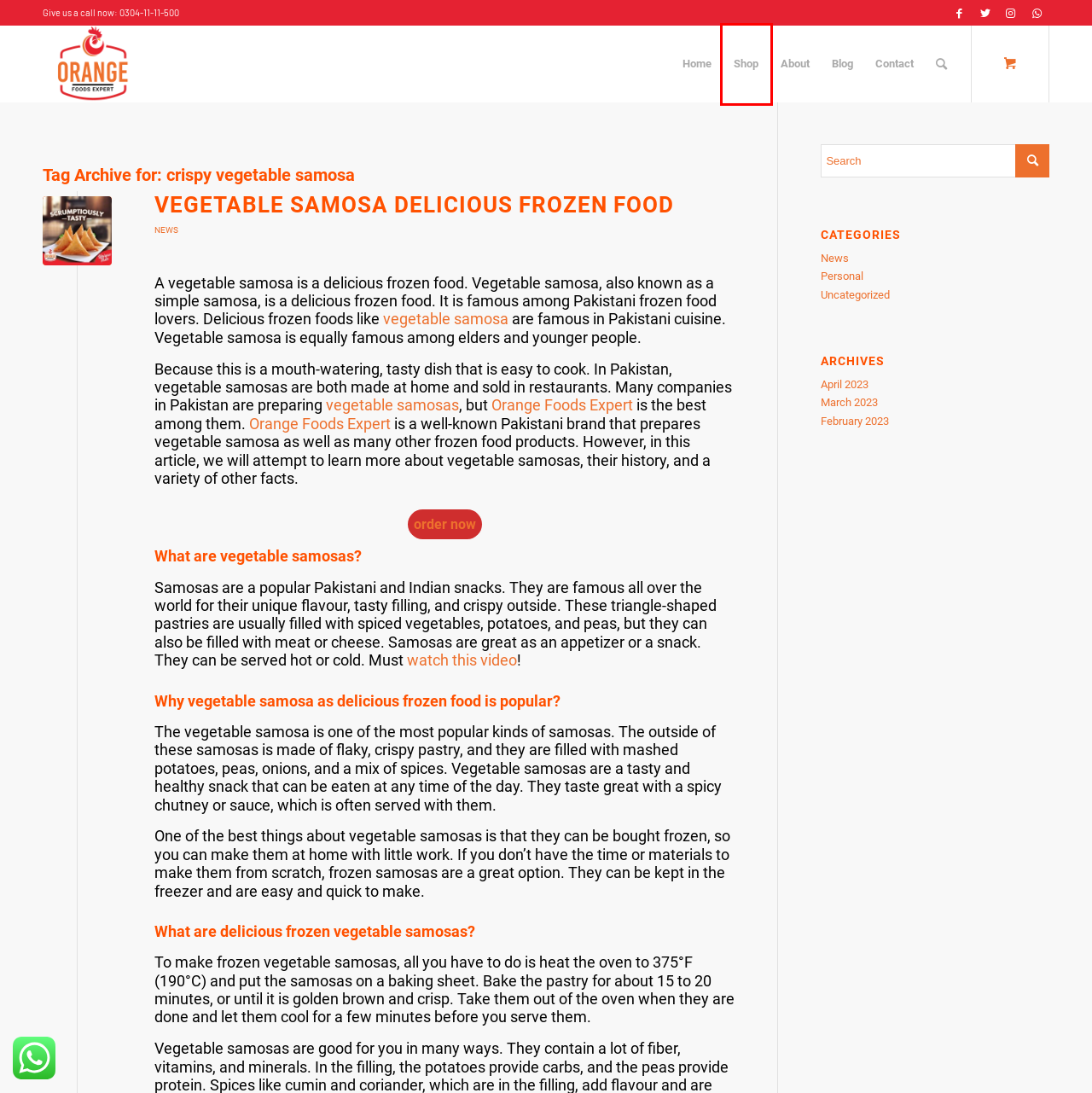You have a screenshot of a webpage with an element surrounded by a red bounding box. Choose the webpage description that best describes the new page after clicking the element inside the red bounding box. Here are the candidates:
A. Vegetable Samosa 12 Pieces - Orange Foods Expert
B. April 2023 - Orange Foods Expert
C. Uncategorized Archives - Orange Foods Expert
D. Shop - Orange Foods Expert
E. Vegetable Samosa Delicious Frozen Food - Orange Foods Expert
F. February 2023 - Orange Foods Expert
G. Cart - Orange Foods Expert
H. News Blog - Orange Foods Expert

D